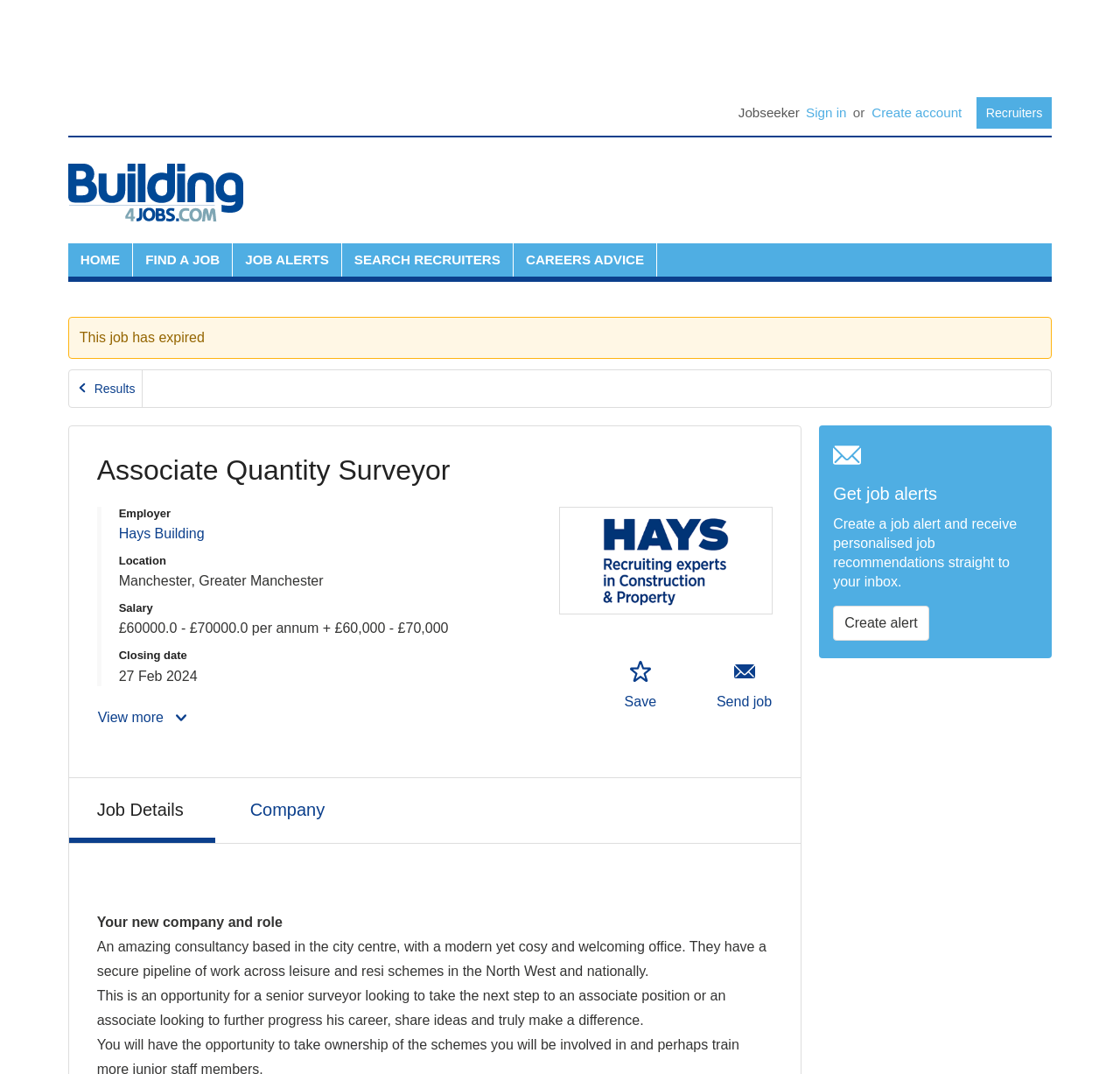Please identify the bounding box coordinates of the element's region that should be clicked to execute the following instruction: "Sign in". The bounding box coordinates must be four float numbers between 0 and 1, i.e., [left, top, right, bottom].

[0.717, 0.094, 0.758, 0.116]